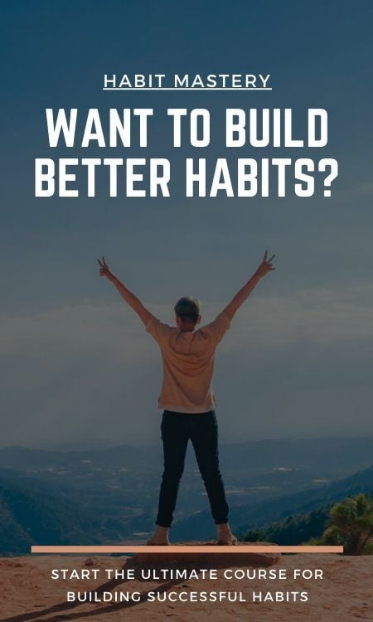Provide a thorough description of the image presented.

The image promotes a course titled "Habit Mastery," encouraging viewers to embark on their journey towards building better habits. It features a person standing triumphantly with their arms raised against a scenic backdrop, symbolizing achievement and personal growth. The bold text asks, "WANT TO BUILD BETTER HABITS?" followed by a call to action: "START THE ULTIMATE COURSE FOR BUILDING SUCCESSFUL HABITS." This visually engaging composition aims to inspire individuals seeking transformation in their daily lives.